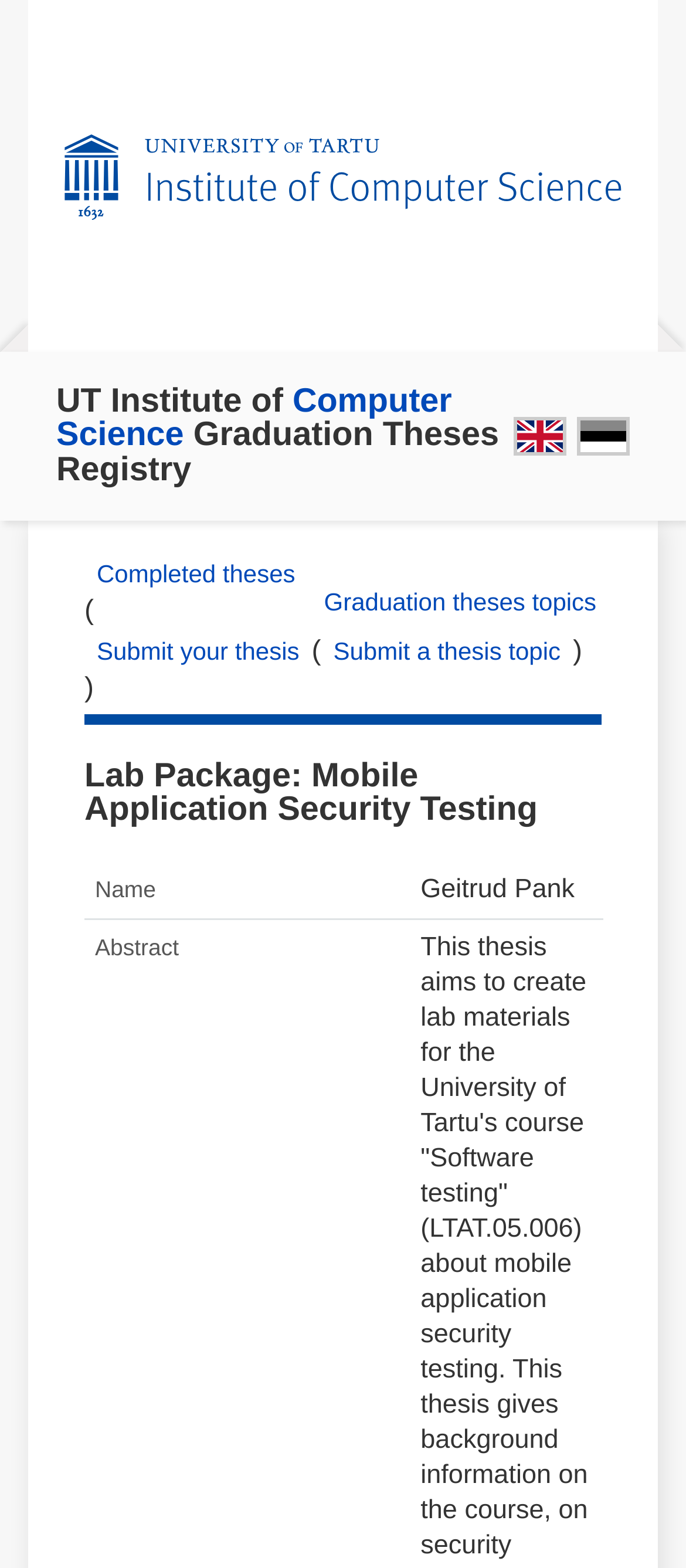What is the title of the lab package?
Please craft a detailed and exhaustive response to the question.

I found the heading element containing the title of the lab package, which is 'Lab Package: Mobile Application Security Testing'.